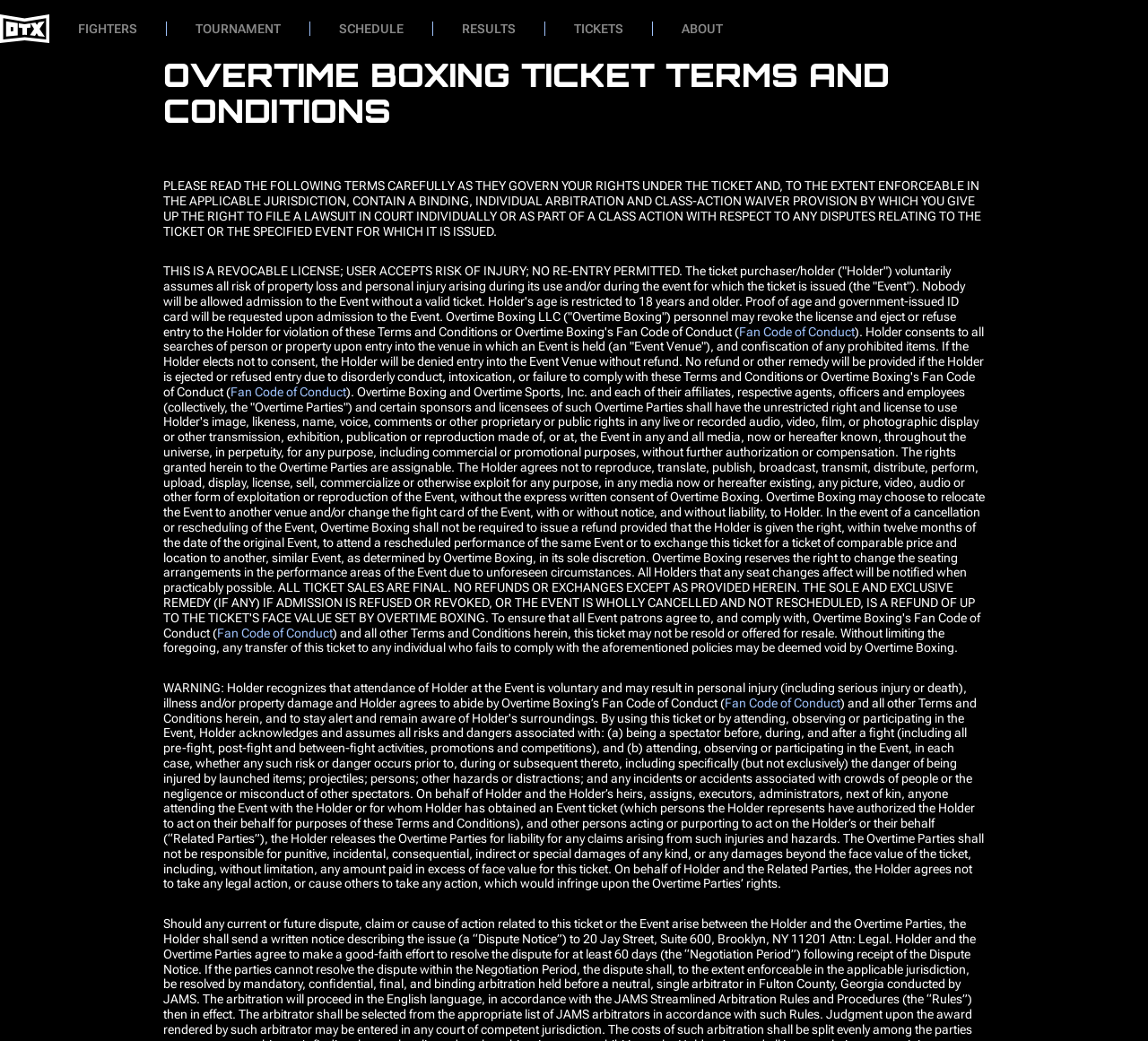Can you identify the bounding box coordinates of the clickable region needed to carry out this instruction: 'Click ABOUT'? The coordinates should be four float numbers within the range of 0 to 1, stated as [left, top, right, bottom].

[0.569, 0.021, 0.63, 0.035]